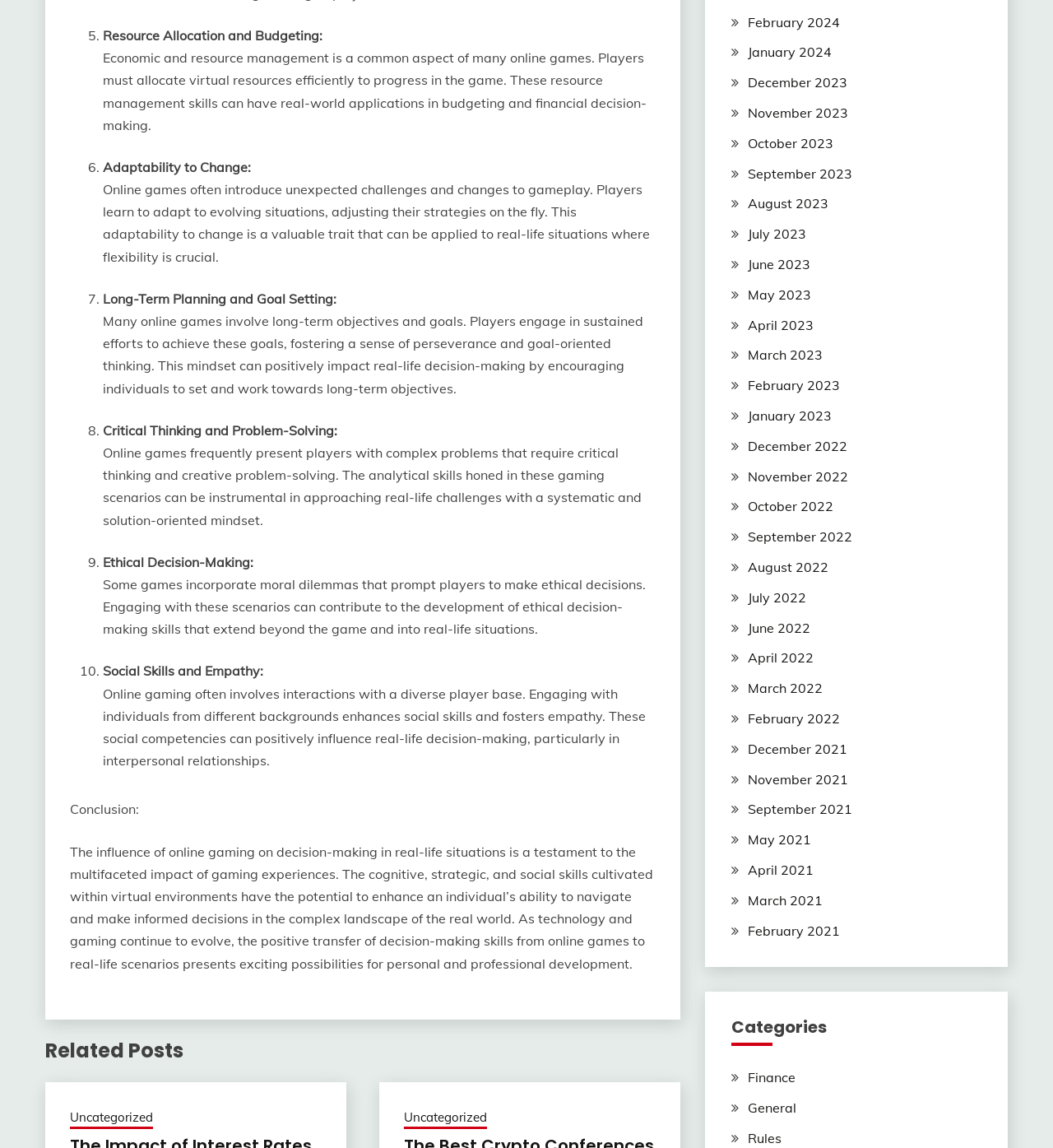Determine the bounding box for the described HTML element: "Uncategorized". Ensure the coordinates are four float numbers between 0 and 1 in the format [left, top, right, bottom].

[0.383, 0.965, 0.462, 0.984]